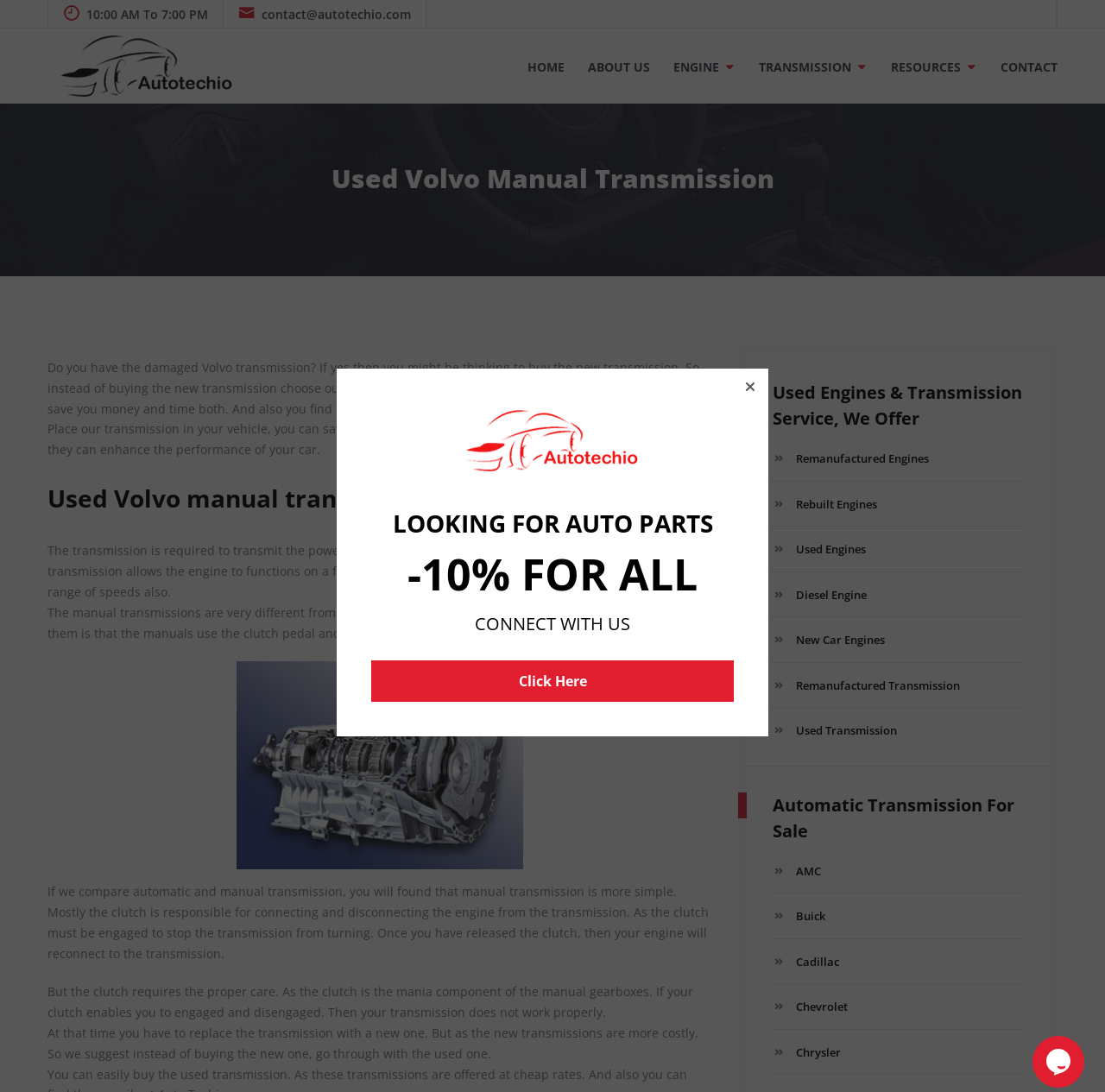Locate the bounding box coordinates of the clickable part needed for the task: "Donate to the festival".

None